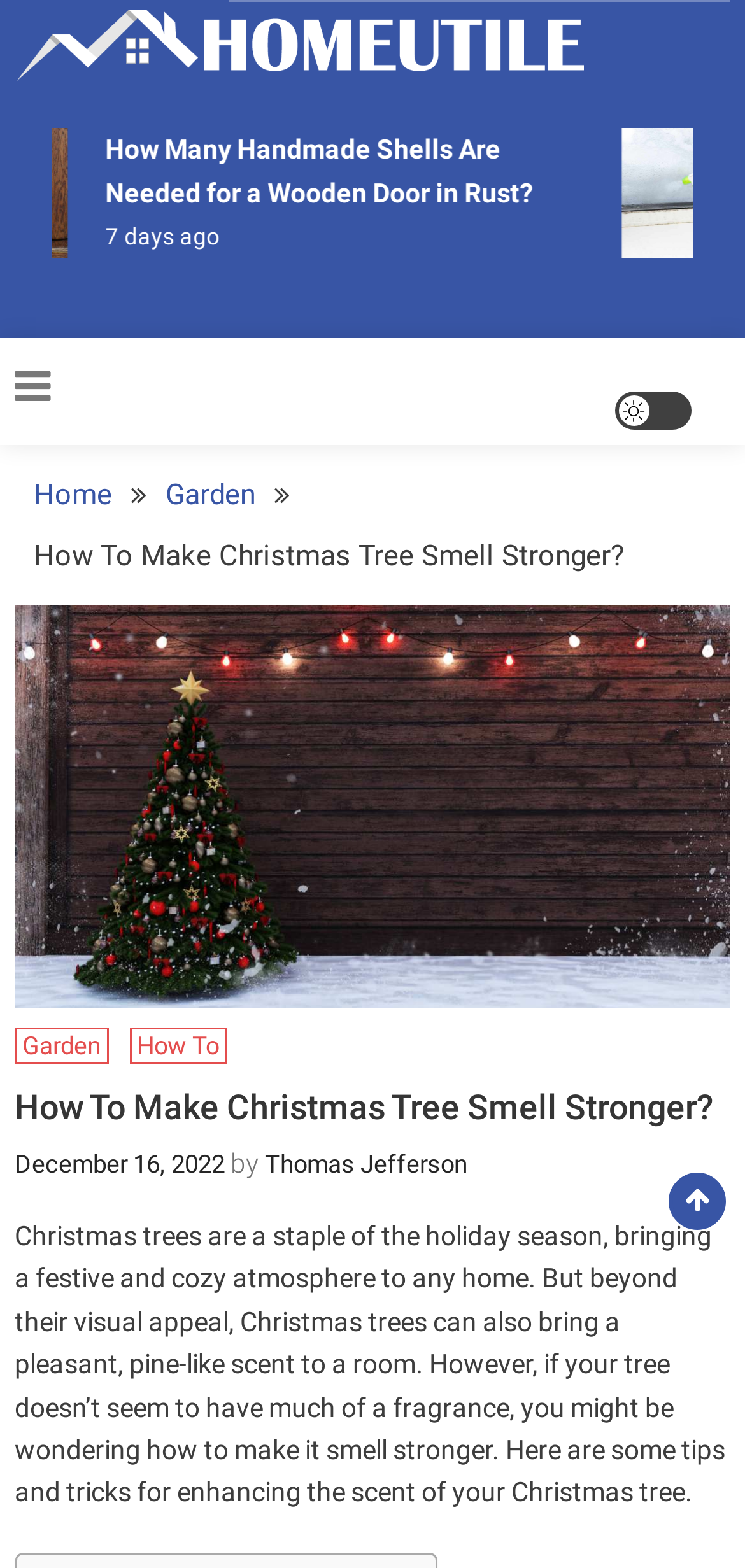Given the element description TERMS OF USE, specify the bounding box coordinates of the corresponding UI element in the format (top-left x, top-left y, bottom-right x, bottom-right y). All values must be between 0 and 1.

None